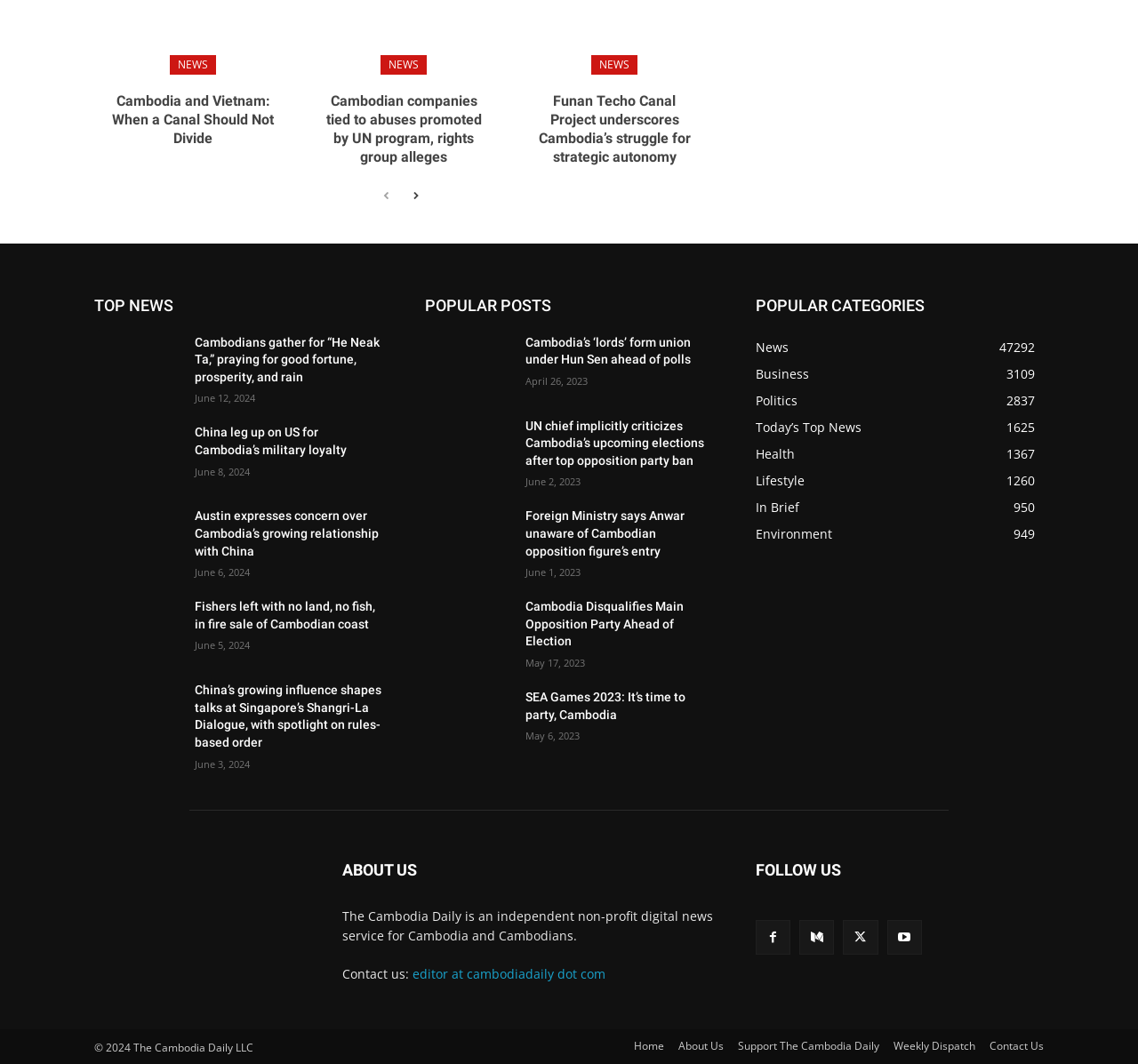How many categories are listed under 'POPULAR CATEGORIES'?
Look at the image and construct a detailed response to the question.

I counted the number of links under the 'POPULAR CATEGORIES' section. There are 9 links, indicating that there are 9 categories listed.